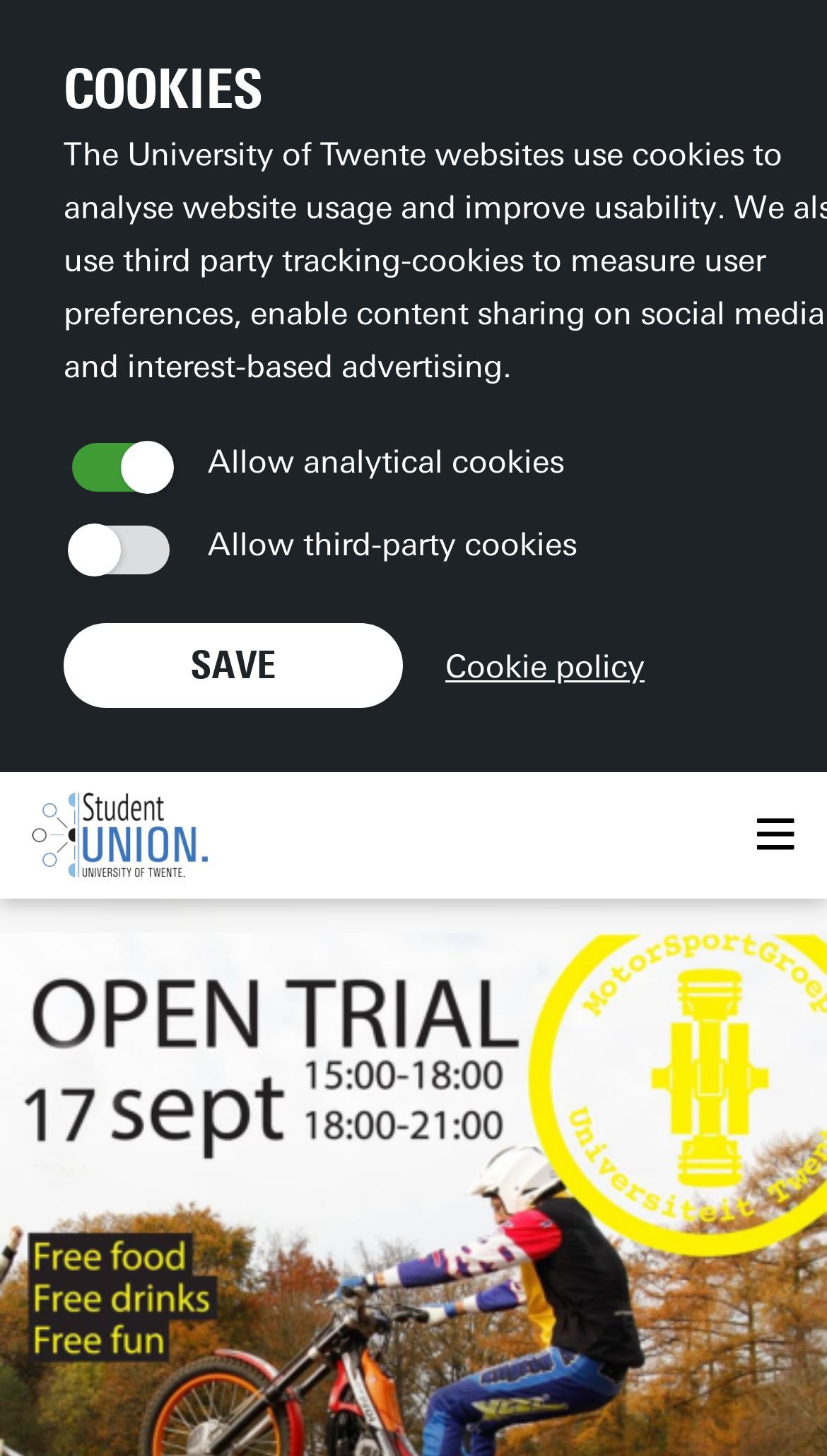Summarize the webpage in an elaborate manner.

The webpage is about the MotorSportsGroup of the University of Twente, specifically promoting motorcycle trials. At the top of the page, there is a notification bar with a "COOKIES" label, accompanied by two checkboxes for allowing analytical and third-party cookies, with the analytical cookies option already selected. A "SAVE" button is located to the right of the checkboxes. Below the notification bar, there is a "Cookie policy" link.

On the left side of the page, there is a logo or an image, which is not explicitly described. On the right side, there is an "Open menu" button that, when expanded, controls a slide menu. The menu button is located near the top-right corner of the page.